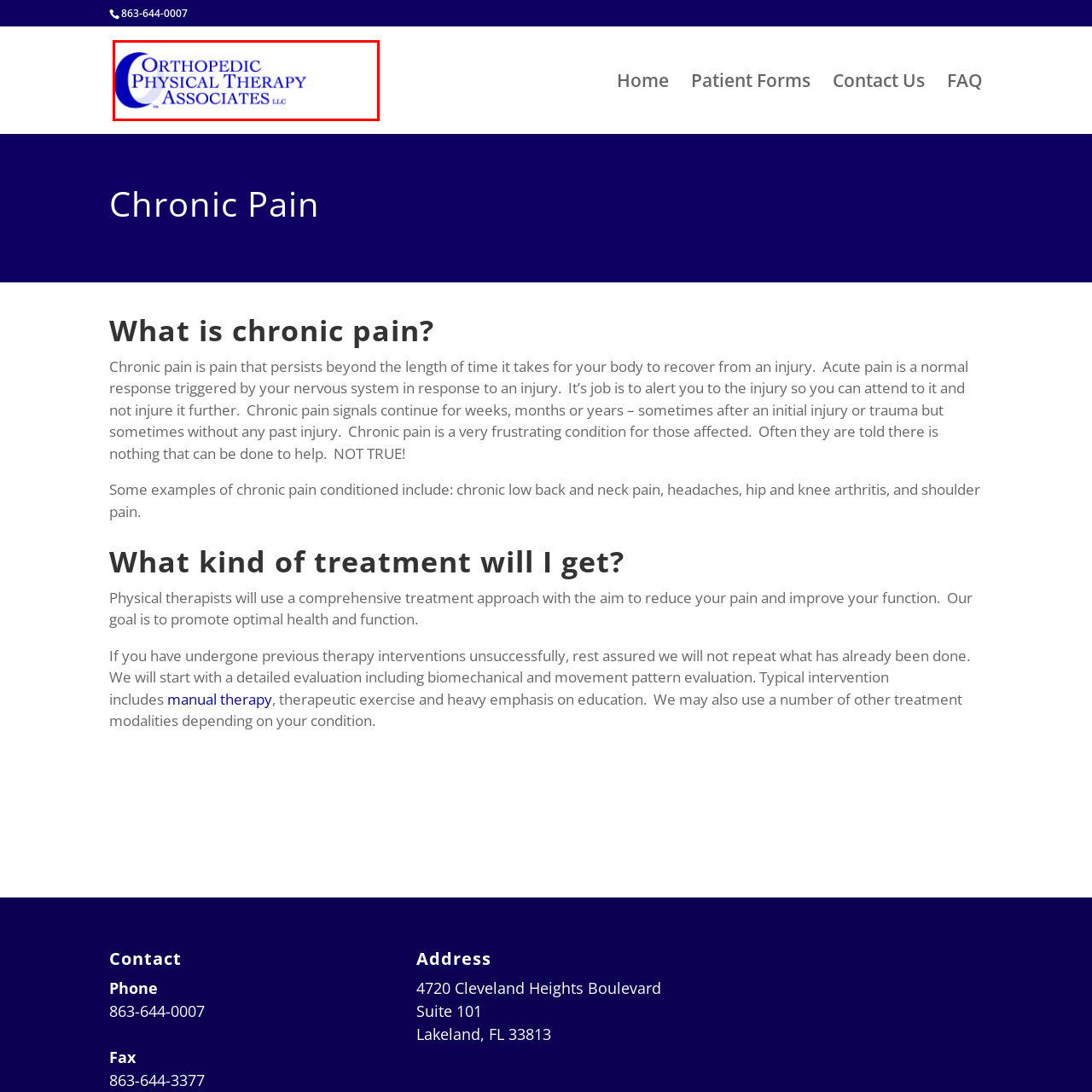Explain in detail what is depicted in the image within the red-bordered box.

The image features the logo of "Orthopedic Physical Therapy Associates LLC." This graphic showcases the name of the organization prominently, with "Orthopedic" and "Physical Therapy" in bold blue letters, while "Associates LLC" appears in a lighter shade. The logo embodies a professional and calming aesthetic, reflecting the company's focus on providing specialized physical therapy services aimed at treating chronic pain and enhancing patient recovery. This image serves as a visual representation of the organization's commitment to quality care in orthopedic physical therapy.